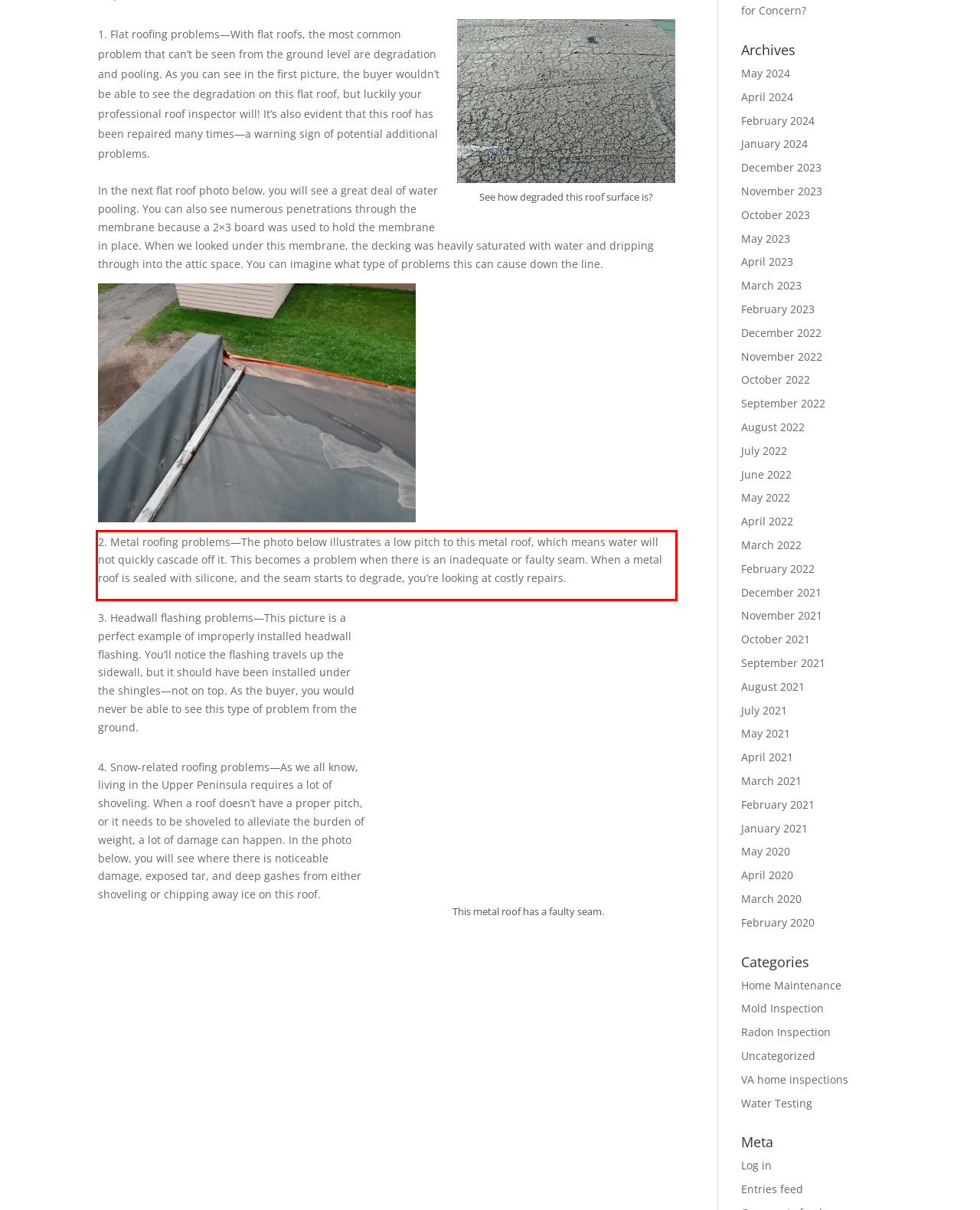Please extract the text content from the UI element enclosed by the red rectangle in the screenshot.

2. Metal roofing problems—The photo below illustrates a low pitch to this metal roof, which means water will not quickly cascade off it. This becomes a problem when there is an inadequate or faulty seam. When a metal roof is sealed with silicone, and the seam starts to degrade, you’re looking at costly repairs.